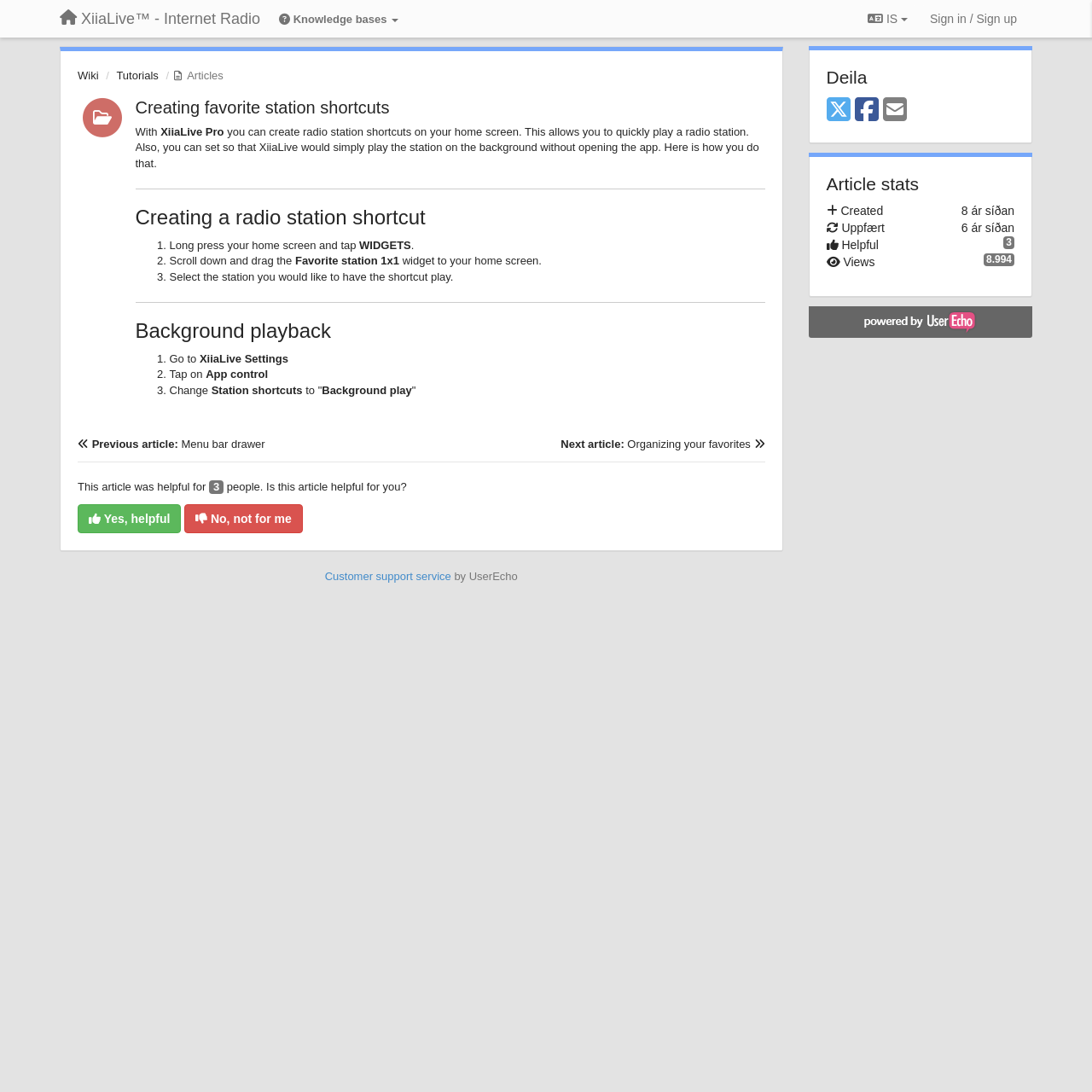Pinpoint the bounding box coordinates of the area that should be clicked to complete the following instruction: "Click the 'About' link". The coordinates must be given as four float numbers between 0 and 1, i.e., [left, top, right, bottom].

None